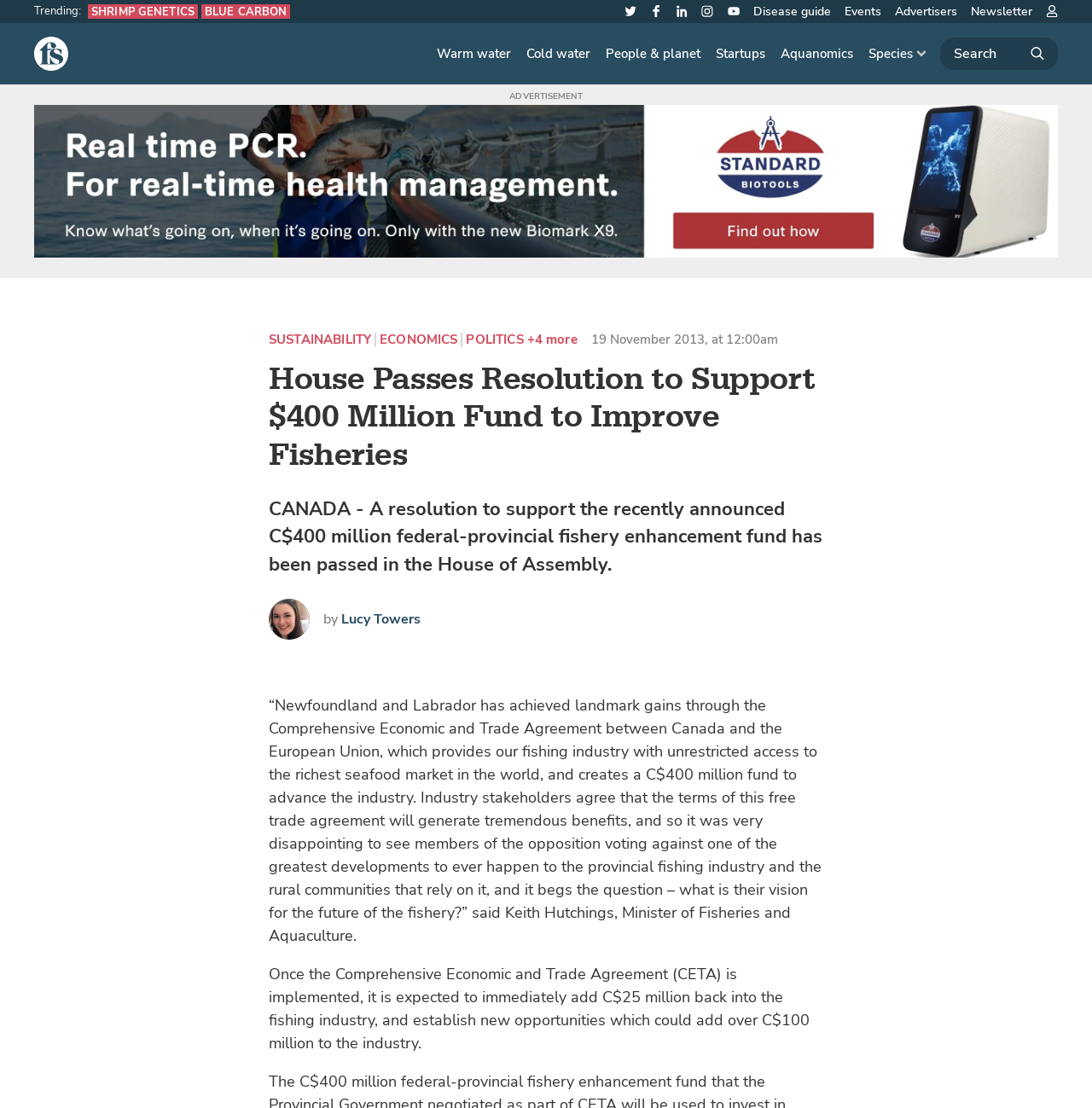Who is the author of the article?
Based on the image, answer the question in a detailed manner.

I found the author's name by looking at the text 'by Lucy Towers' below the article title.